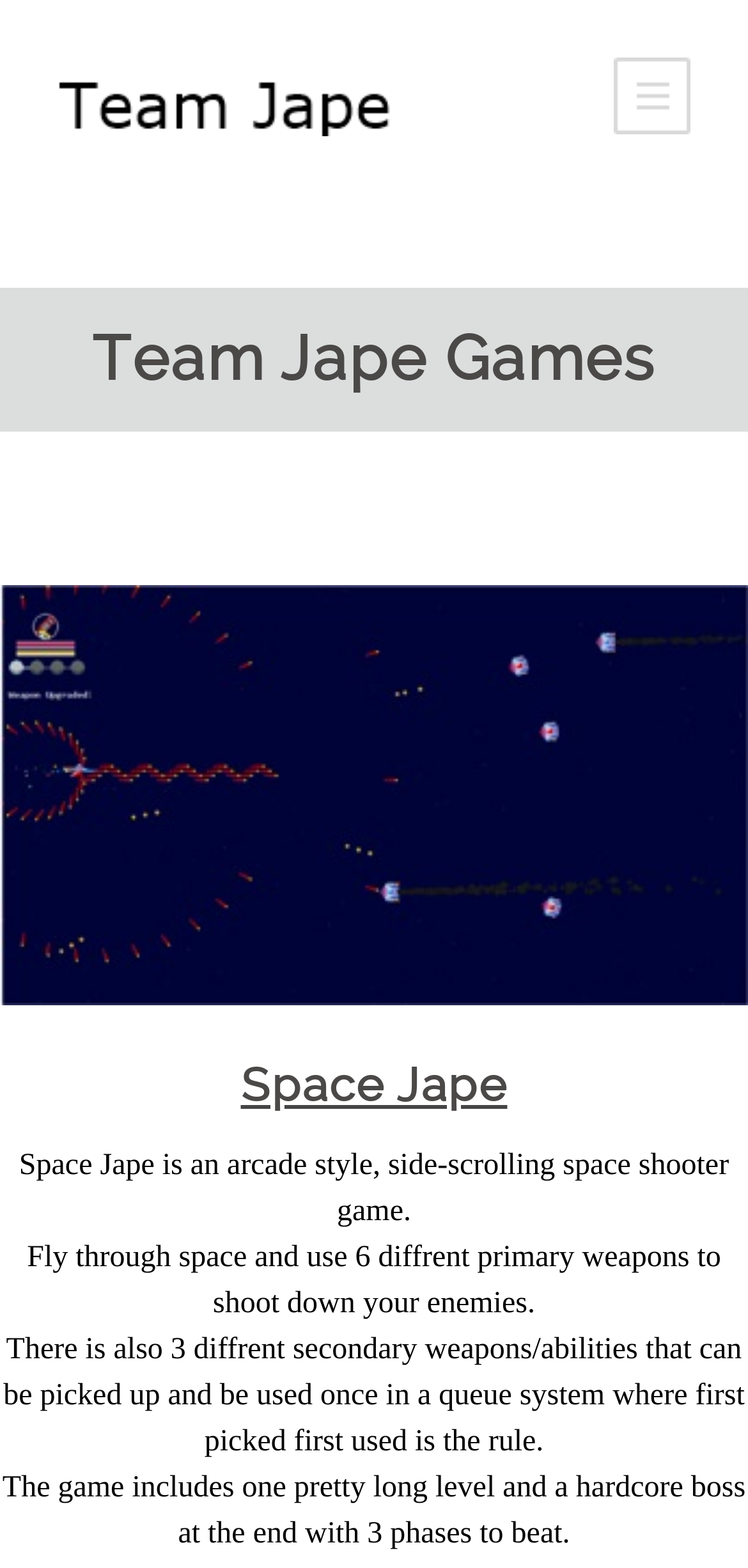Using the description "Space Jape", predict the bounding box of the relevant HTML element.

[0.0, 0.358, 1.0, 0.707]